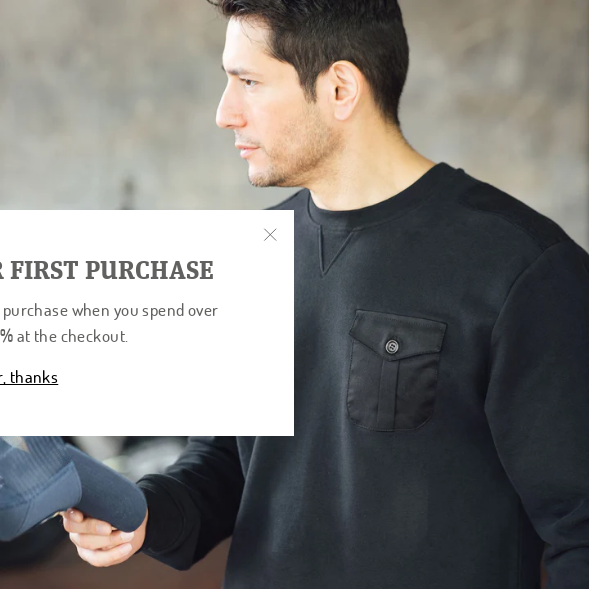What is the background of the image?
Observe the image and answer the question with a one-word or short phrase response.

Softly blurred